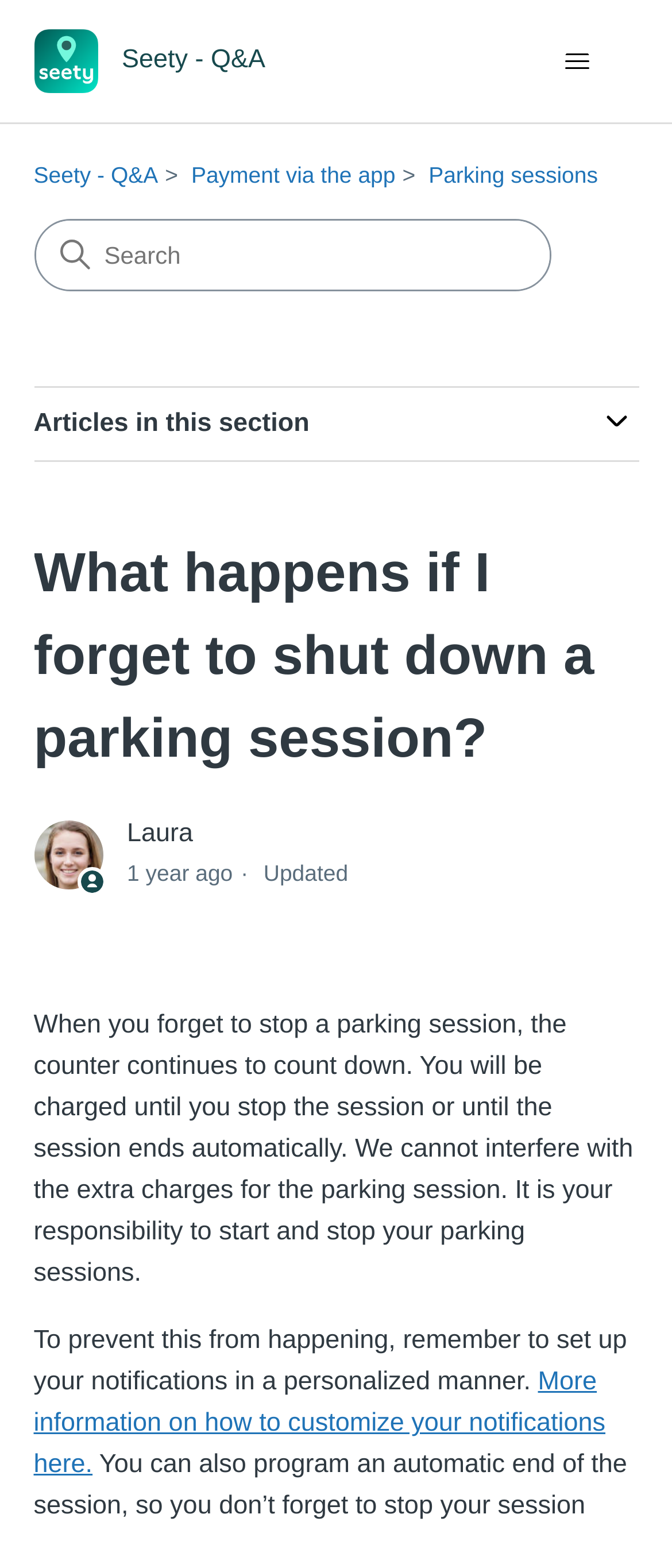Please identify the bounding box coordinates of the area that needs to be clicked to follow this instruction: "Go to Seety - Q&A Help Center home page".

[0.05, 0.019, 0.421, 0.059]